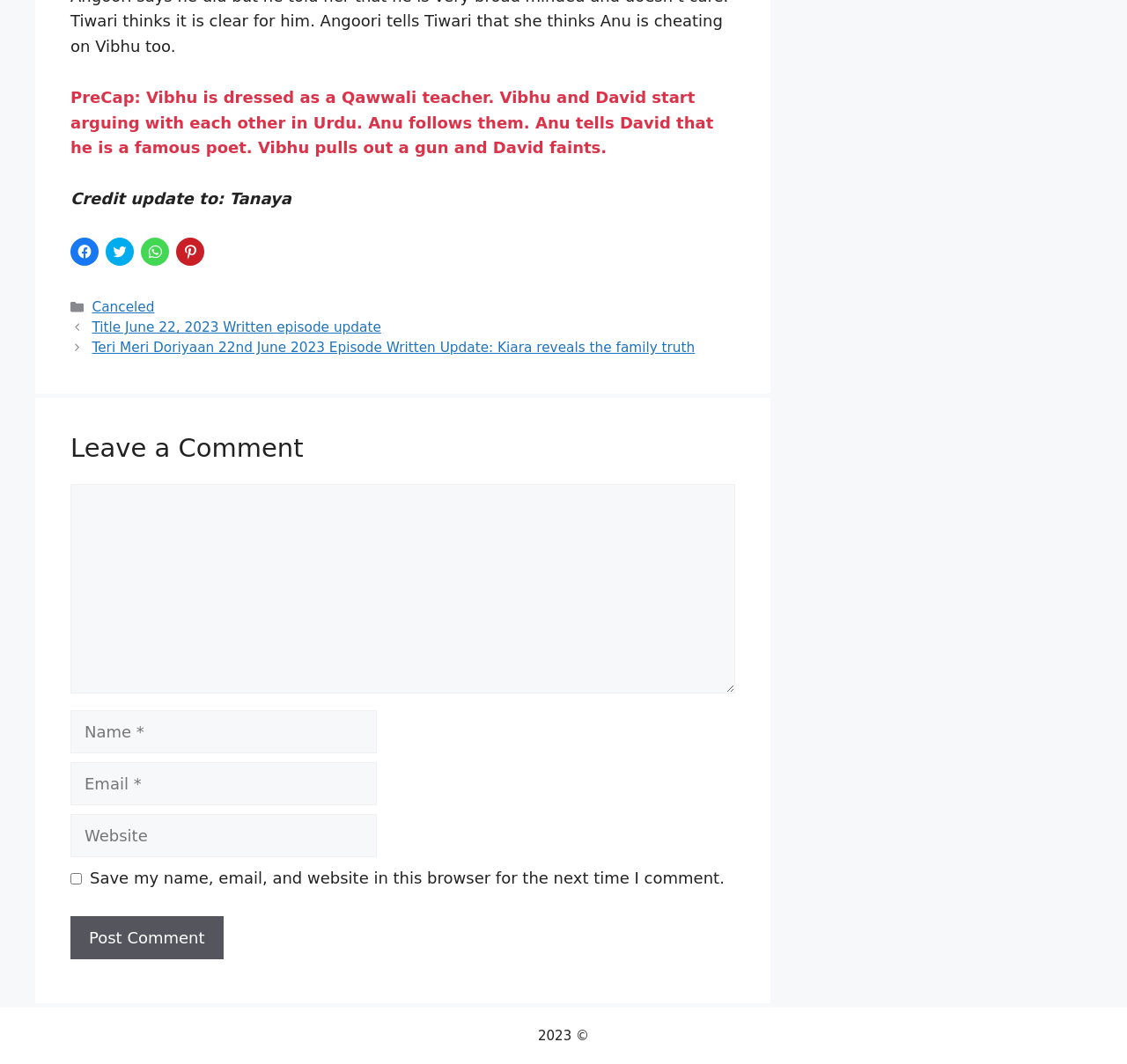Determine the bounding box coordinates for the clickable element to execute this instruction: "Visit the previous post". Provide the coordinates as four float numbers between 0 and 1, i.e., [left, top, right, bottom].

[0.082, 0.301, 0.338, 0.315]